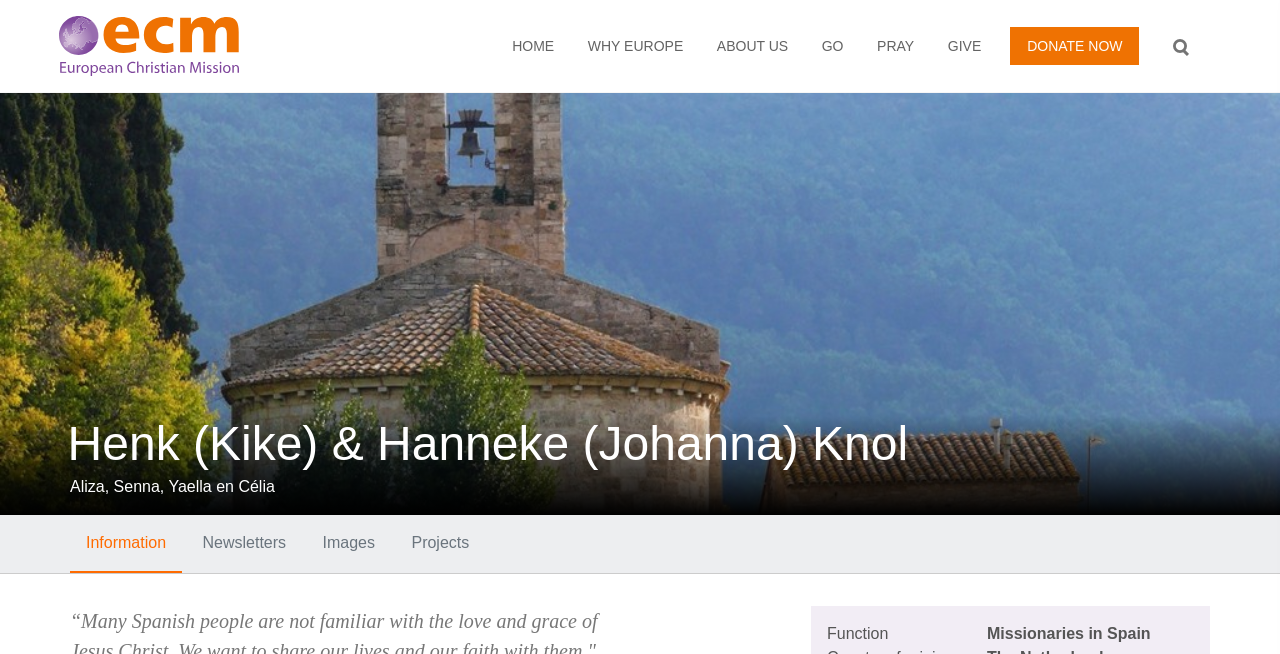Please determine the bounding box coordinates of the area that needs to be clicked to complete this task: 'Click on the logo of European Christian Mission'. The coordinates must be four float numbers between 0 and 1, formatted as [left, top, right, bottom].

[0.055, 0.023, 0.23, 0.115]